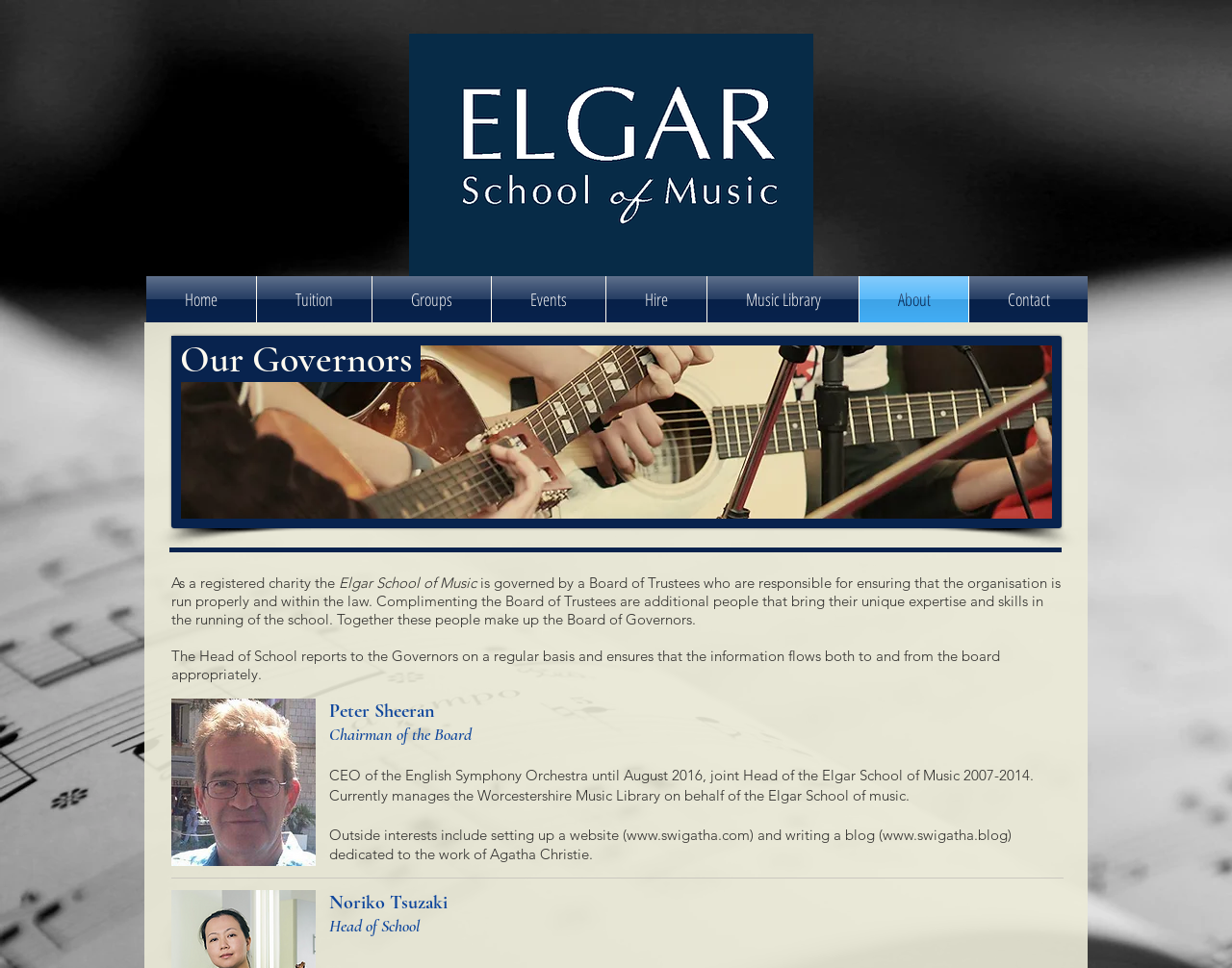Specify the bounding box coordinates of the area to click in order to follow the given instruction: "Read about the Chairman of the Board."

[0.267, 0.723, 0.353, 0.747]